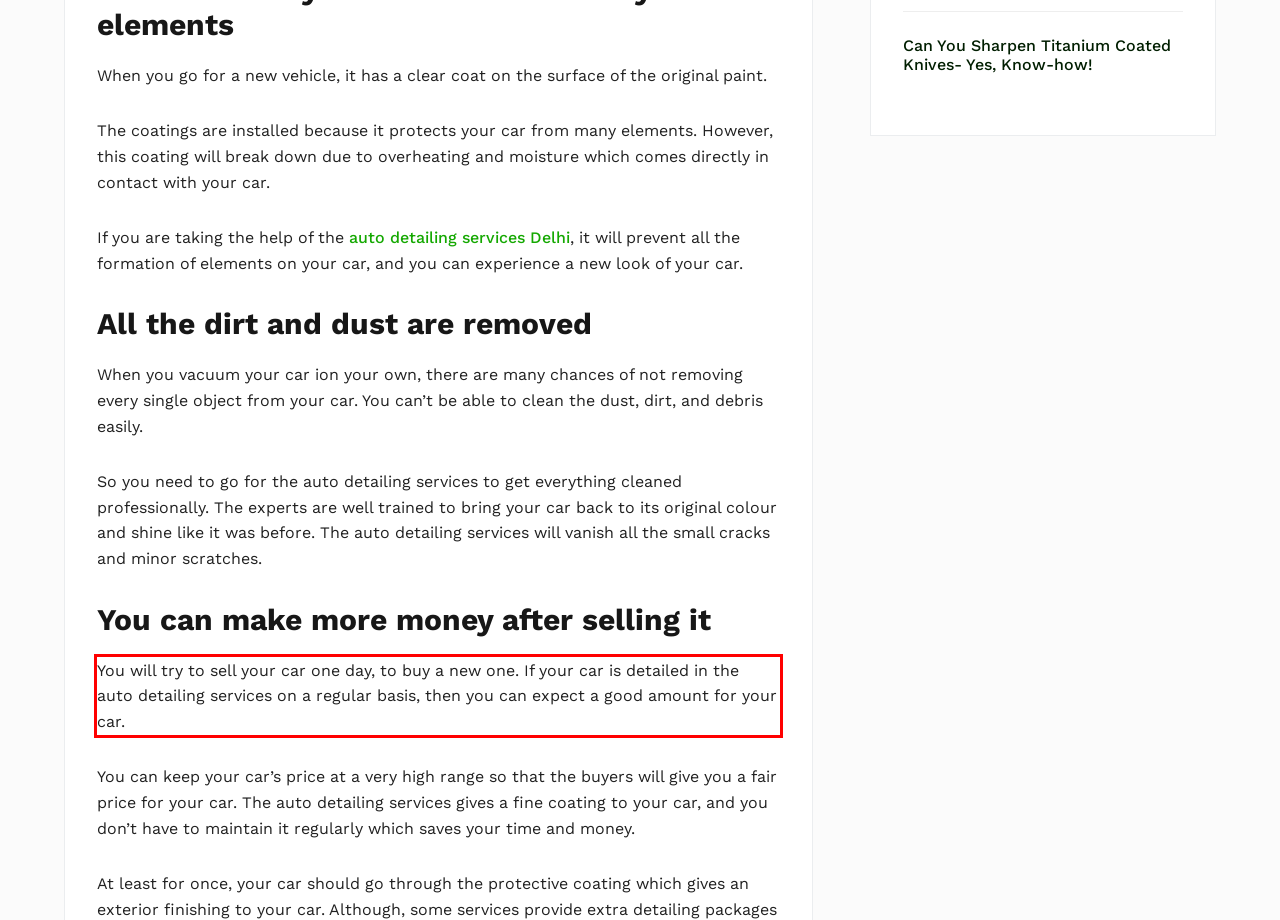You are provided with a screenshot of a webpage that includes a UI element enclosed in a red rectangle. Extract the text content inside this red rectangle.

You will try to sell your car one day, to buy a new one. If your car is detailed in the auto detailing services on a regular basis, then you can expect a good amount for your car.